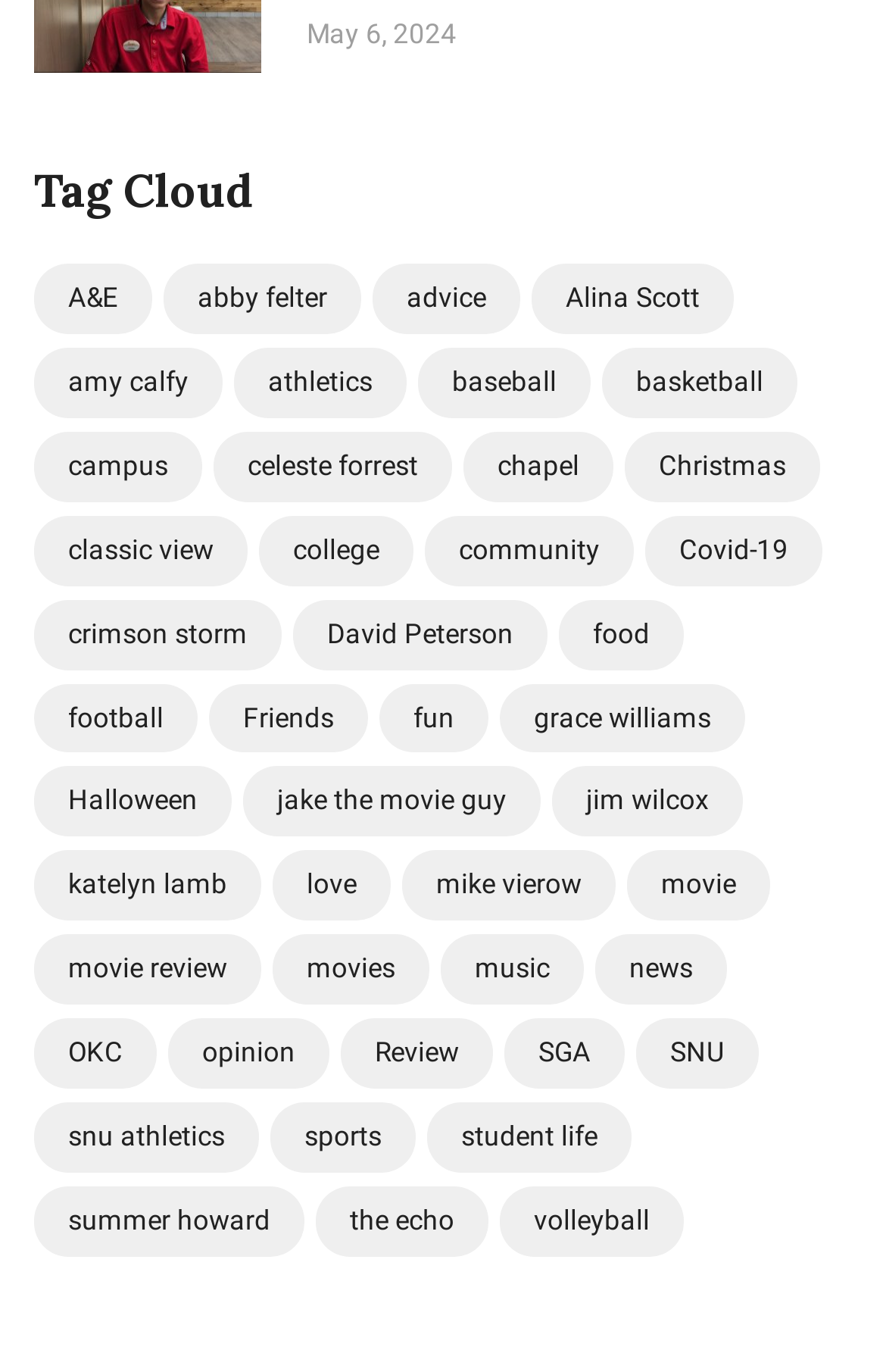Please identify the bounding box coordinates of the clickable region that I should interact with to perform the following instruction: "View the 'news' category". The coordinates should be expressed as four float numbers between 0 and 1, i.e., [left, top, right, bottom].

[0.672, 0.681, 0.821, 0.732]